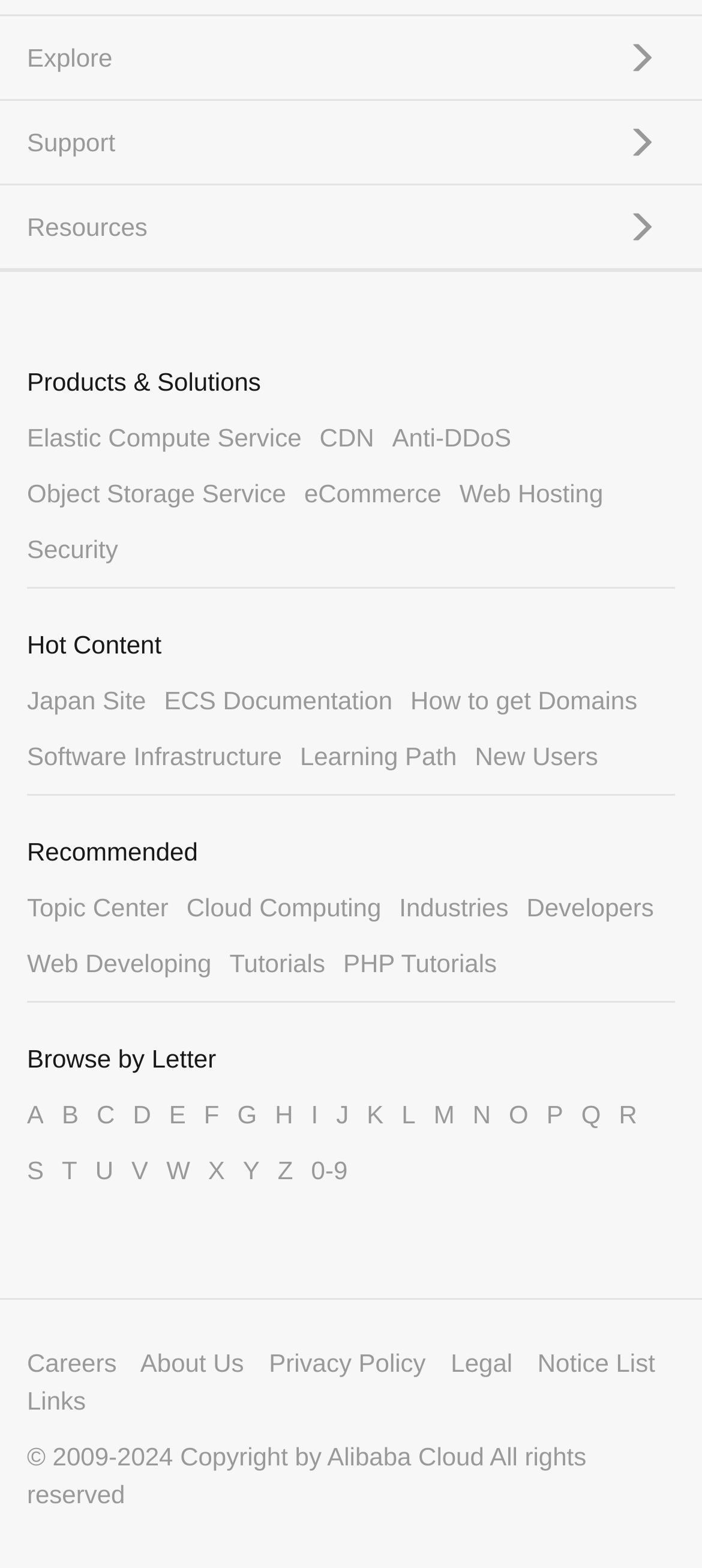Reply to the question with a single word or phrase:
What are the main categories listed on the webpage?

Products & Solutions, Hot Content, Recommended